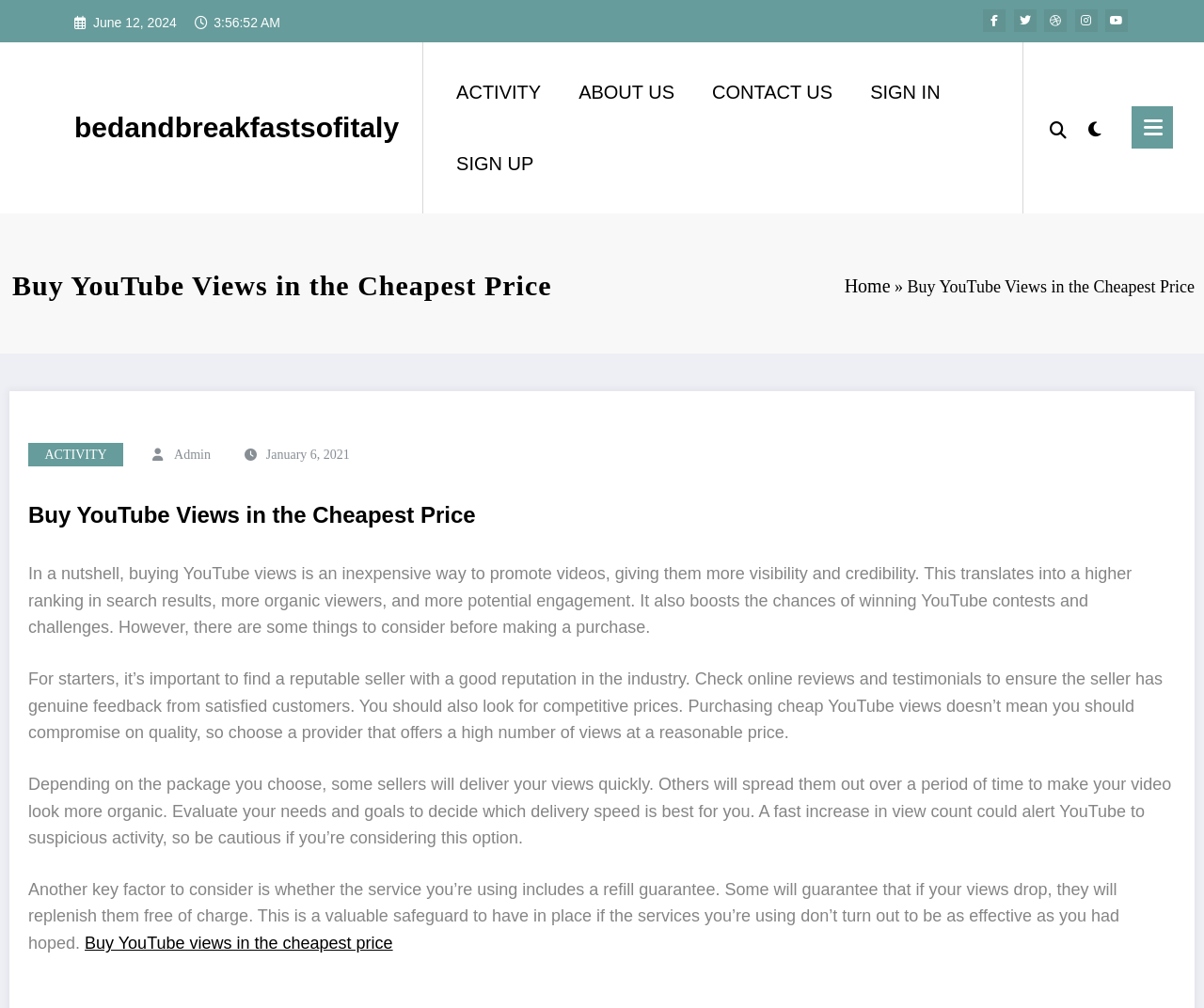Locate the bounding box coordinates of the element that needs to be clicked to carry out the instruction: "Navigate to the SERVICES page". The coordinates should be given as four float numbers ranging from 0 to 1, i.e., [left, top, right, bottom].

None